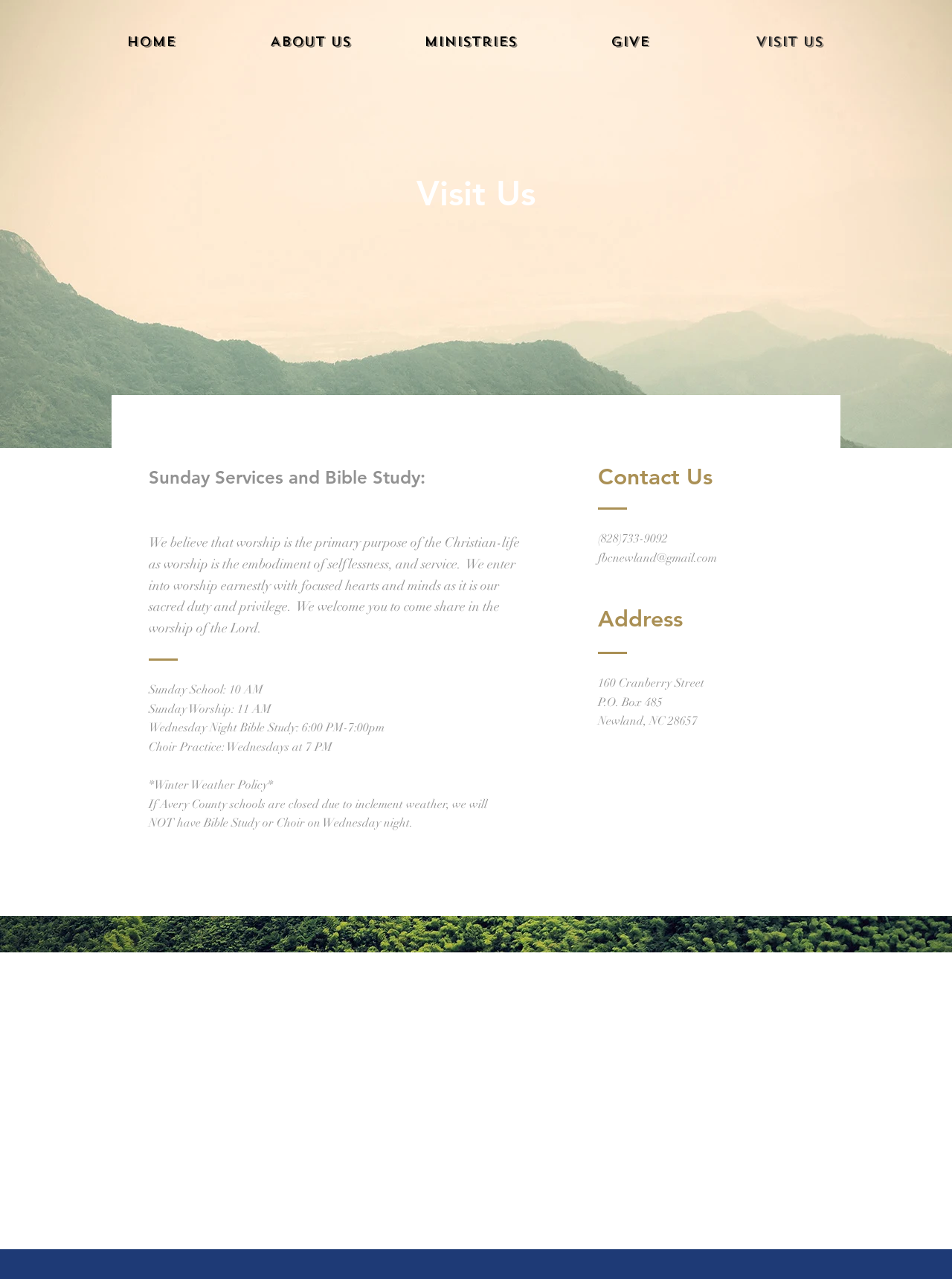Locate the coordinates of the bounding box for the clickable region that fulfills this instruction: "View Sunday Services and Bible Study".

[0.156, 0.365, 0.479, 0.382]